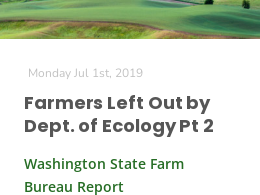Carefully examine the image and provide an in-depth answer to the question: Who published the report?

The caption states that the report is published by the Washington State Farm Bureau, highlighting ongoing issues where farmers feel excluded in water allocation decisions made by the Department of Ecology.